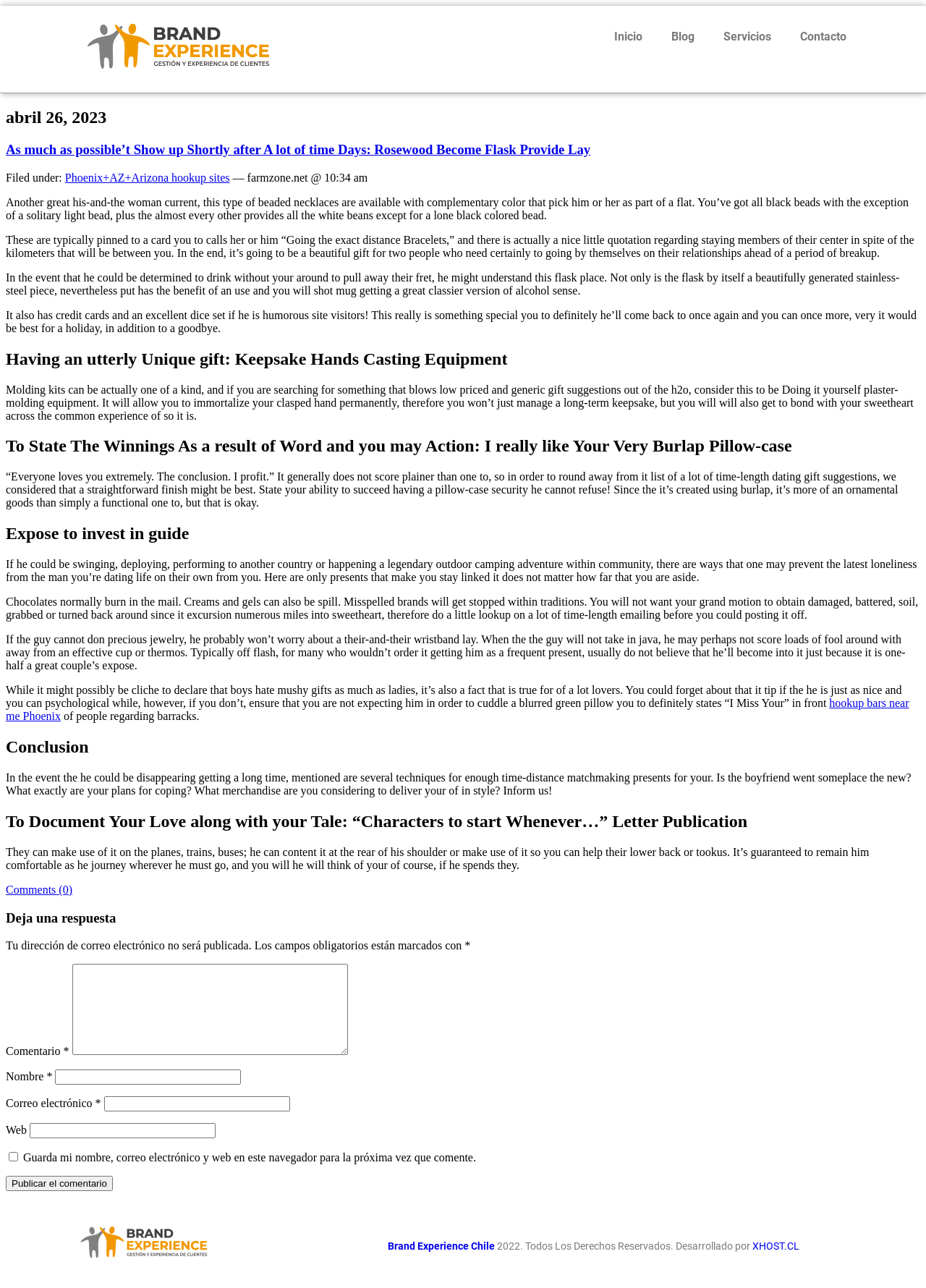Find the bounding box coordinates for the area you need to click to carry out the instruction: "Enter a comment in the text box". The coordinates should be four float numbers between 0 and 1, indicated as [left, top, right, bottom].

[0.078, 0.748, 0.375, 0.819]